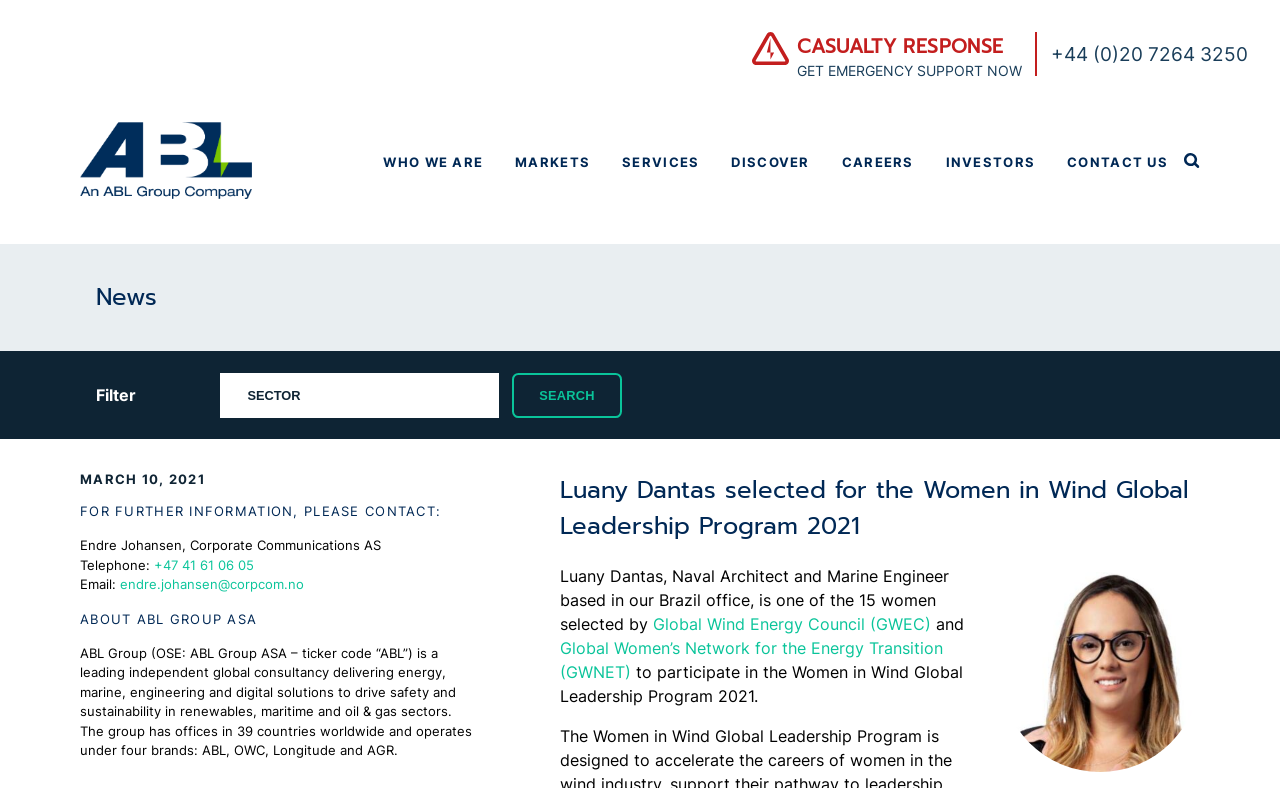What is the title of the news article?
Using the screenshot, give a one-word or short phrase answer.

Luany Dantas selected for the Women in Wind Global Leadership Program 2021